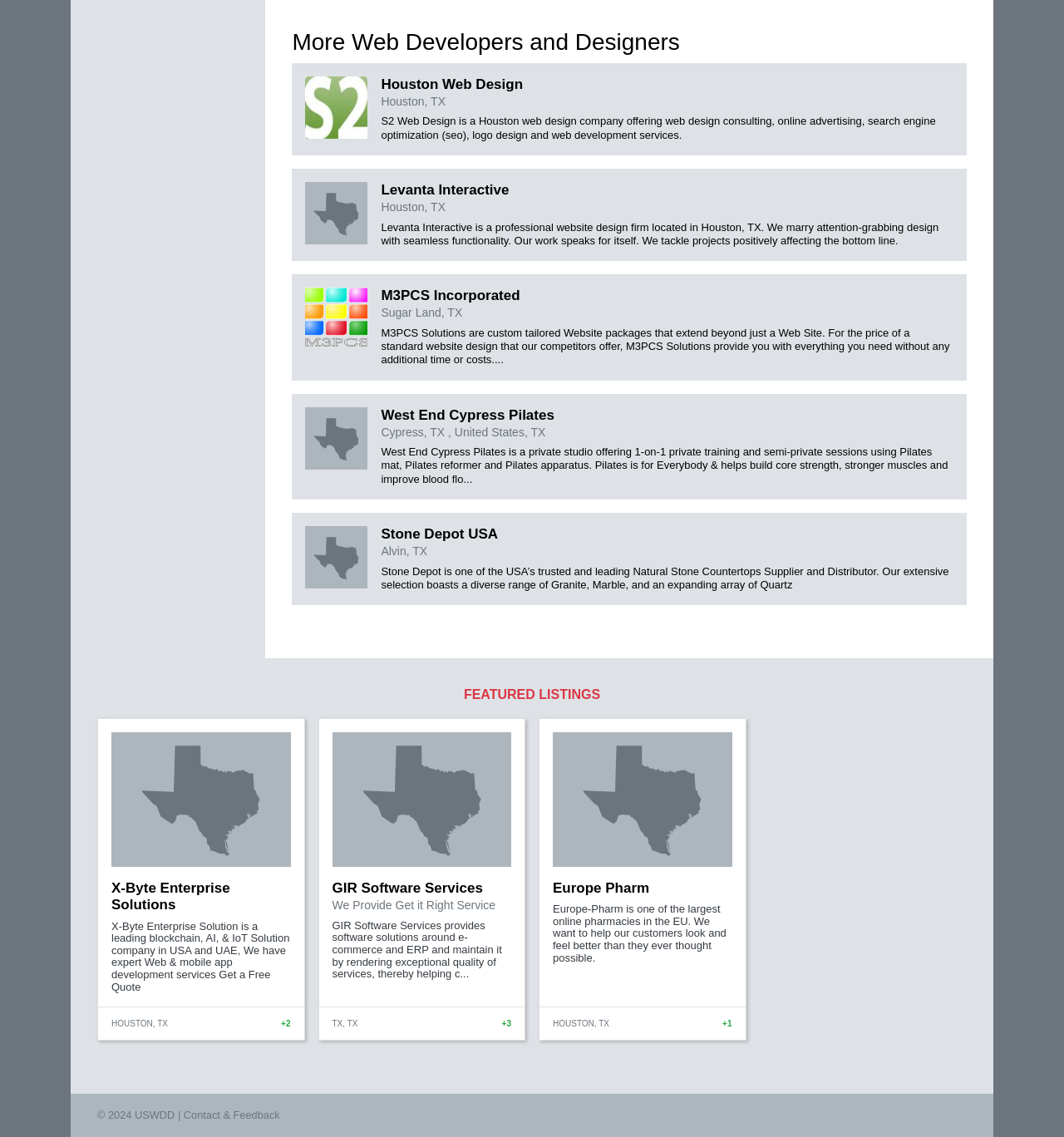Determine the bounding box of the UI element mentioned here: "Contact & Feedback". The coordinates must be in the format [left, top, right, bottom] with values ranging from 0 to 1.

[0.172, 0.975, 0.263, 0.986]